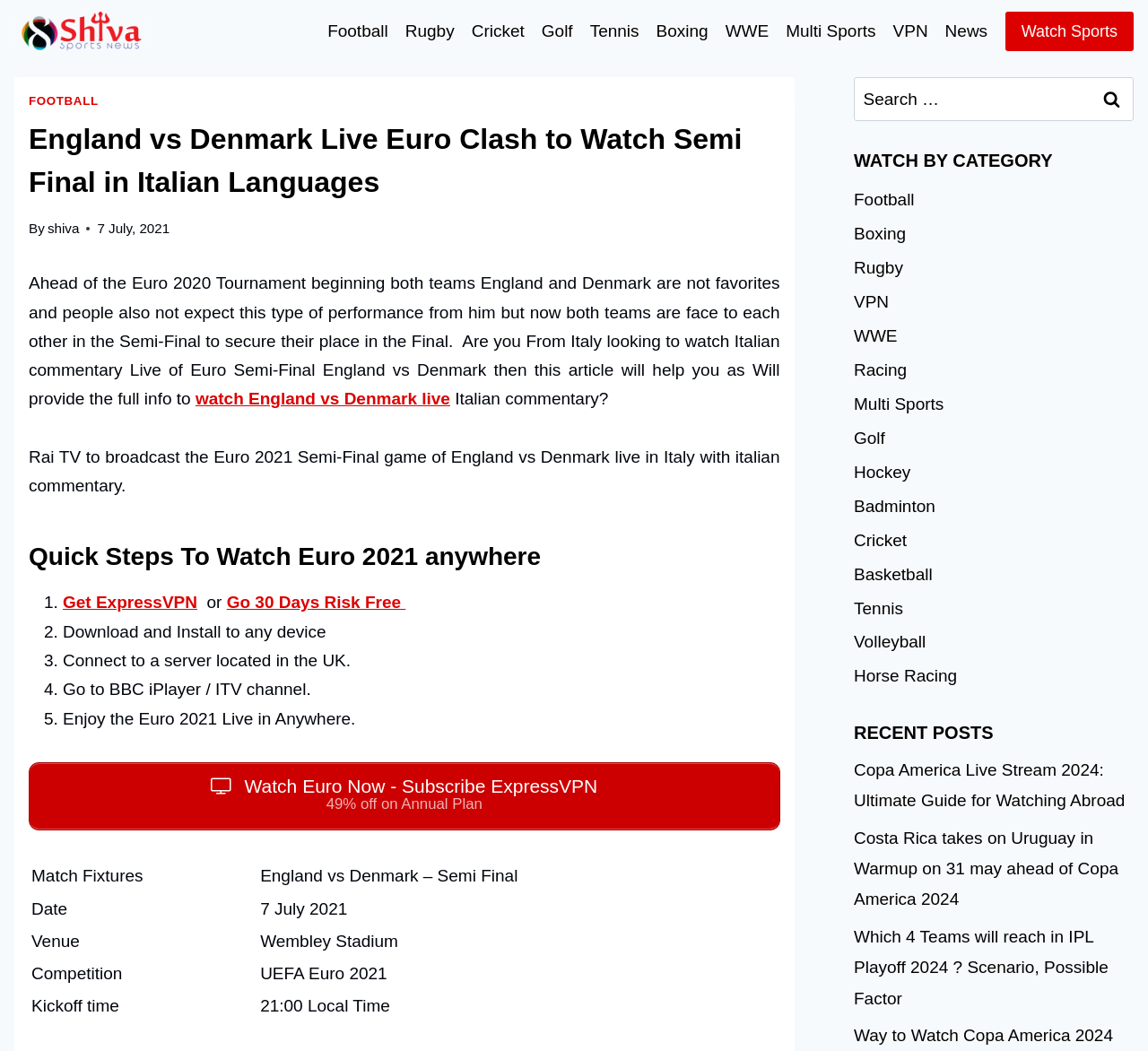Can you give a comprehensive explanation to the question given the content of the image?
What is the kickoff time of the England vs Denmark semi-final match?

The answer can be found in the match fixtures table, where the kickoff time of the England vs Denmark semi-final match is listed as 21:00 Local Time.